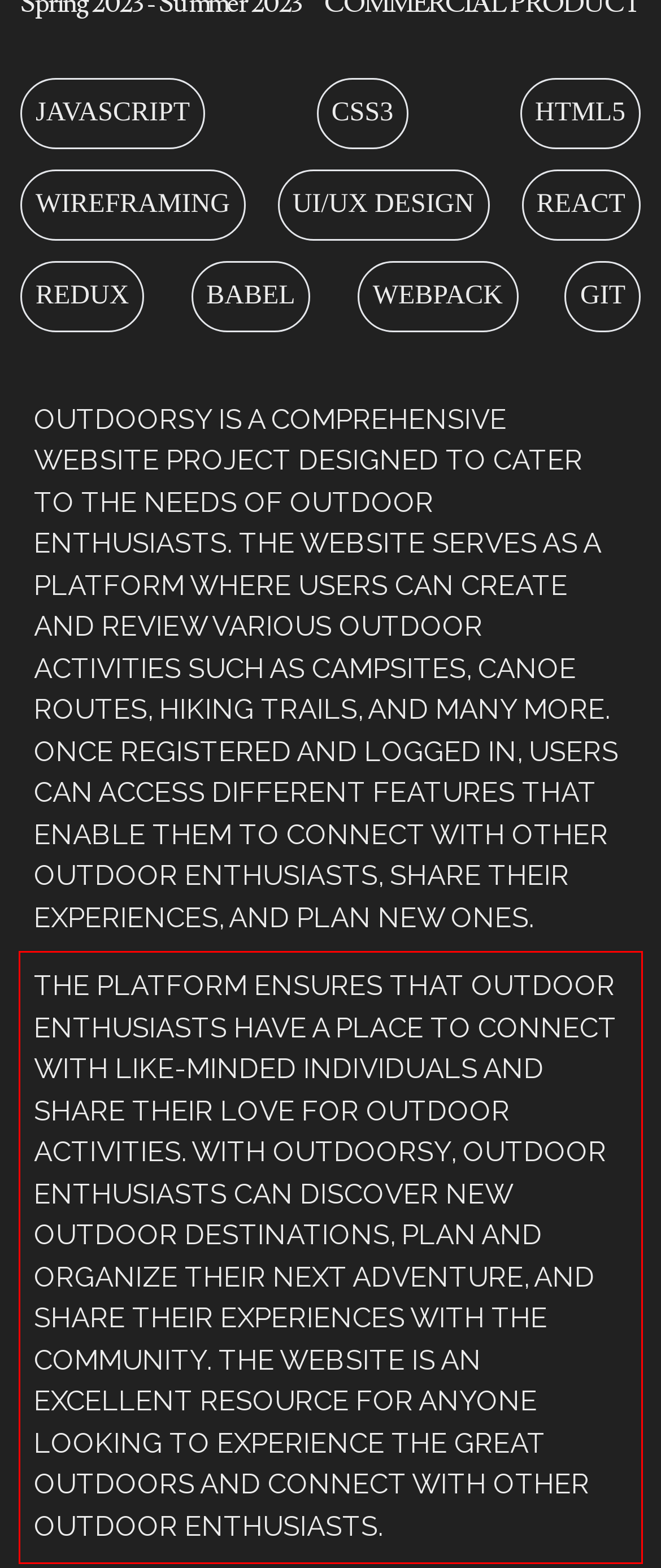You have a webpage screenshot with a red rectangle surrounding a UI element. Extract the text content from within this red bounding box.

THE PLATFORM ENSURES THAT OUTDOOR ENTHUSIASTS HAVE A PLACE TO CONNECT WITH LIKE-MINDED INDIVIDUALS AND SHARE THEIR LOVE FOR OUTDOOR ACTIVITIES. WITH OUTDOORSY, OUTDOOR ENTHUSIASTS CAN DISCOVER NEW OUTDOOR DESTINATIONS, PLAN AND ORGANIZE THEIR NEXT ADVENTURE, AND SHARE THEIR EXPERIENCES WITH THE COMMUNITY. THE WEBSITE IS AN EXCELLENT RESOURCE FOR ANYONE LOOKING TO EXPERIENCE THE GREAT OUTDOORS AND CONNECT WITH OTHER OUTDOOR ENTHUSIASTS.